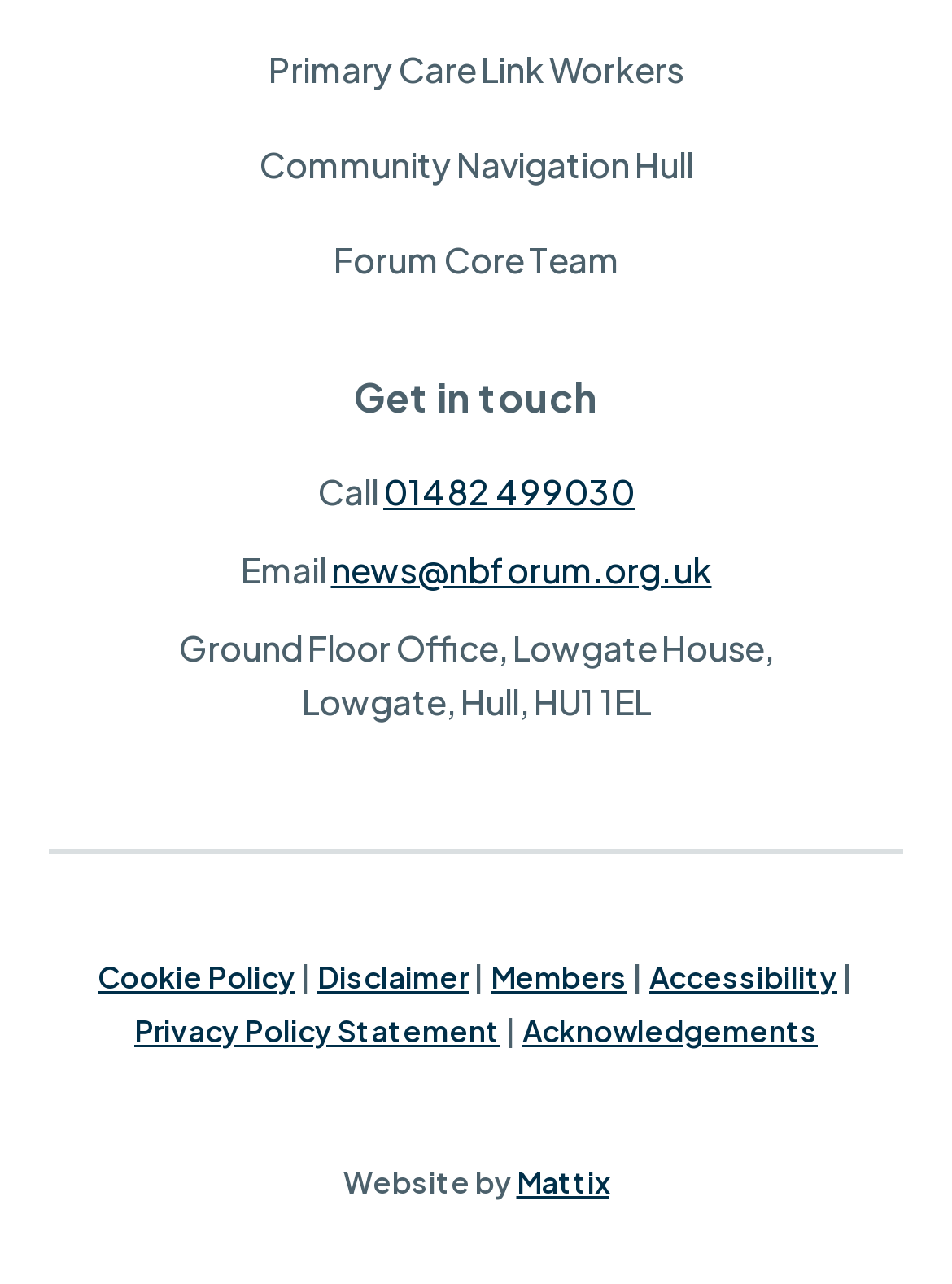What is the name of the company that created the website?
Could you please answer the question thoroughly and with as much detail as possible?

The name of the company can be found at the bottom of the webpage, next to the 'Website by' text.